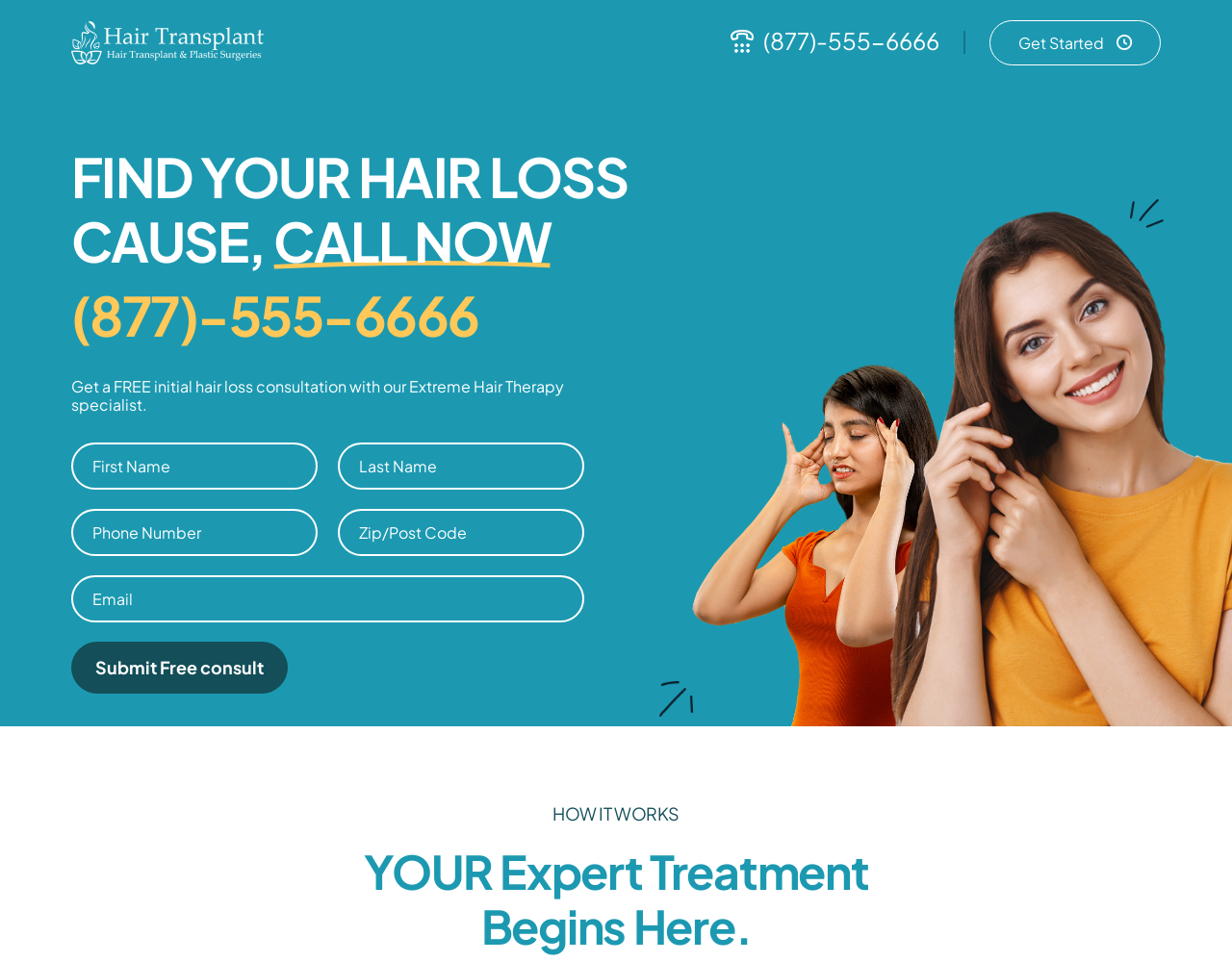Using the details from the image, please elaborate on the following question: What is the purpose of the form on the page?

I inferred the purpose of the form by reading the static text element above the form fields, which says 'Get a FREE initial hair loss consultation with our Extreme Hair Therapy specialist.' This suggests that the form is used to request a consultation.